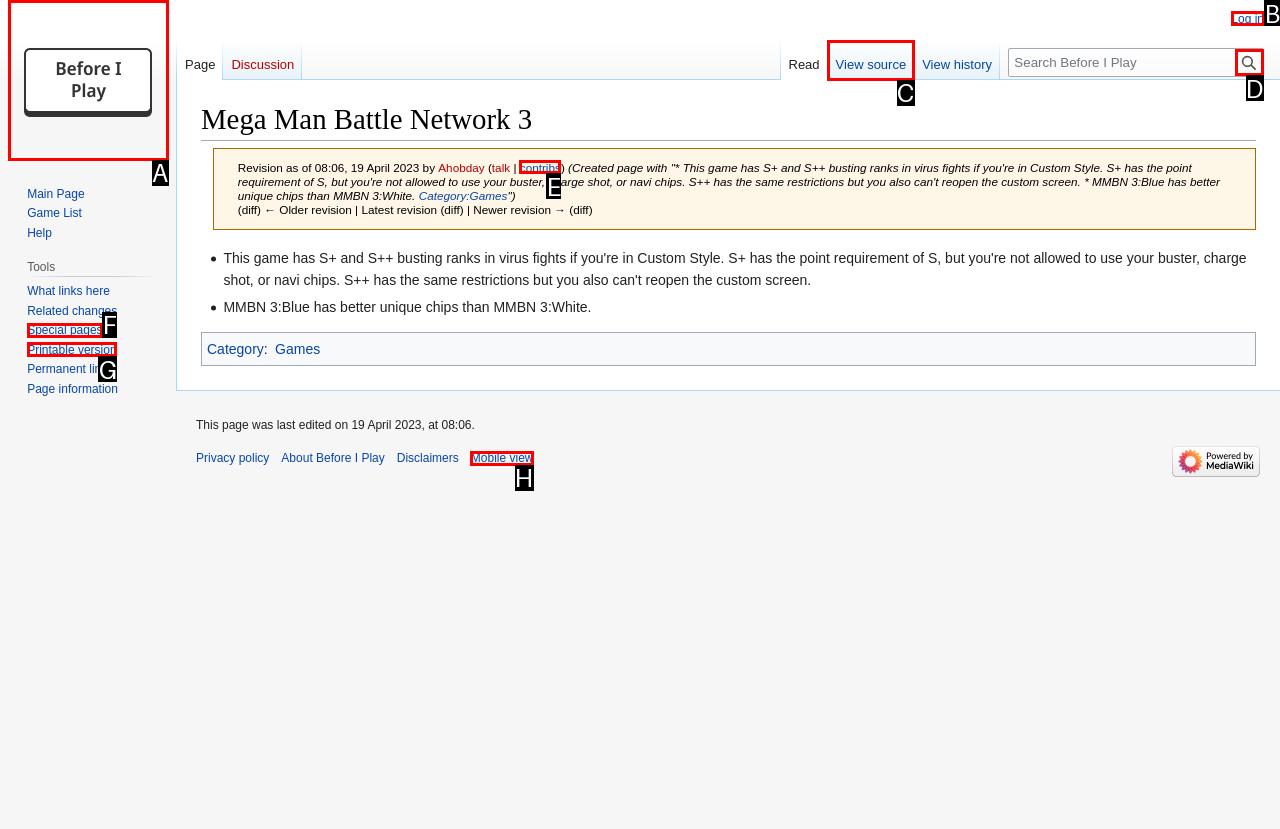Choose the letter of the option you need to click to Log in. Answer with the letter only.

B